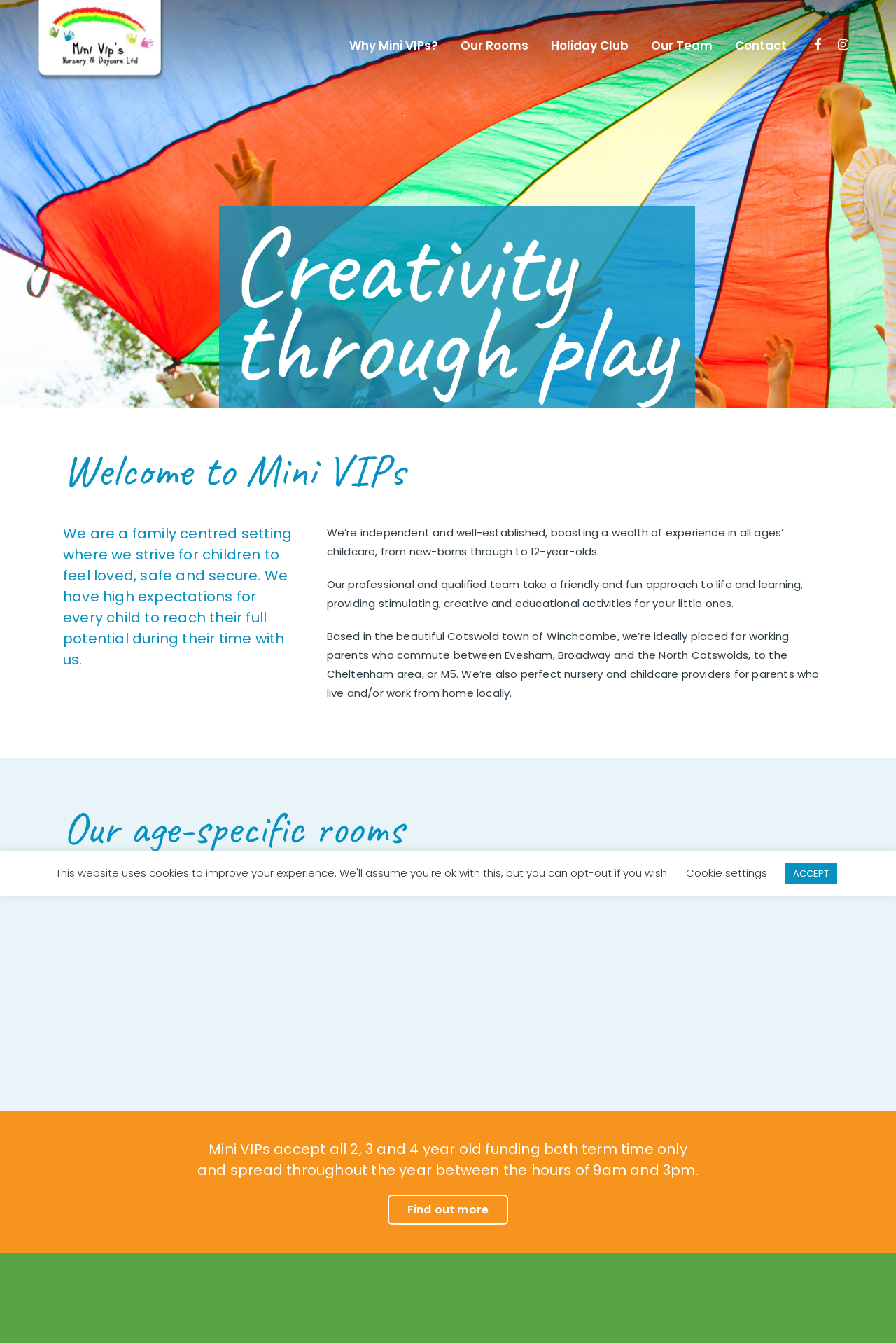Using the image as a reference, answer the following question in as much detail as possible:
What is the age range for the Caterpillars room?

I found the answer by looking at the section 'Our age-specific rooms' where it lists the different rooms, including Caterpillars. The description for Caterpillars says 'For 0 – 24 months'.